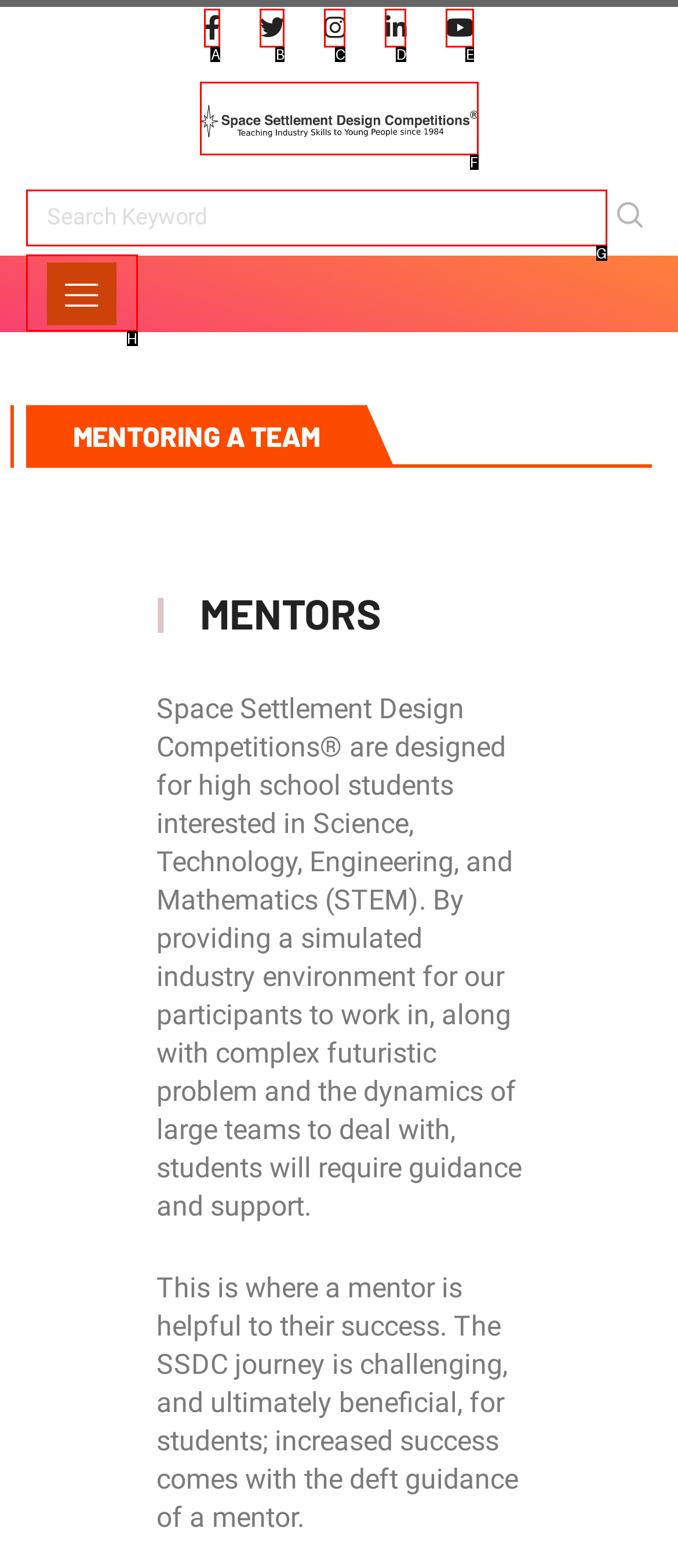Match the description: name="s" placeholder="Search Keyword" to the appropriate HTML element. Respond with the letter of your selected option.

G